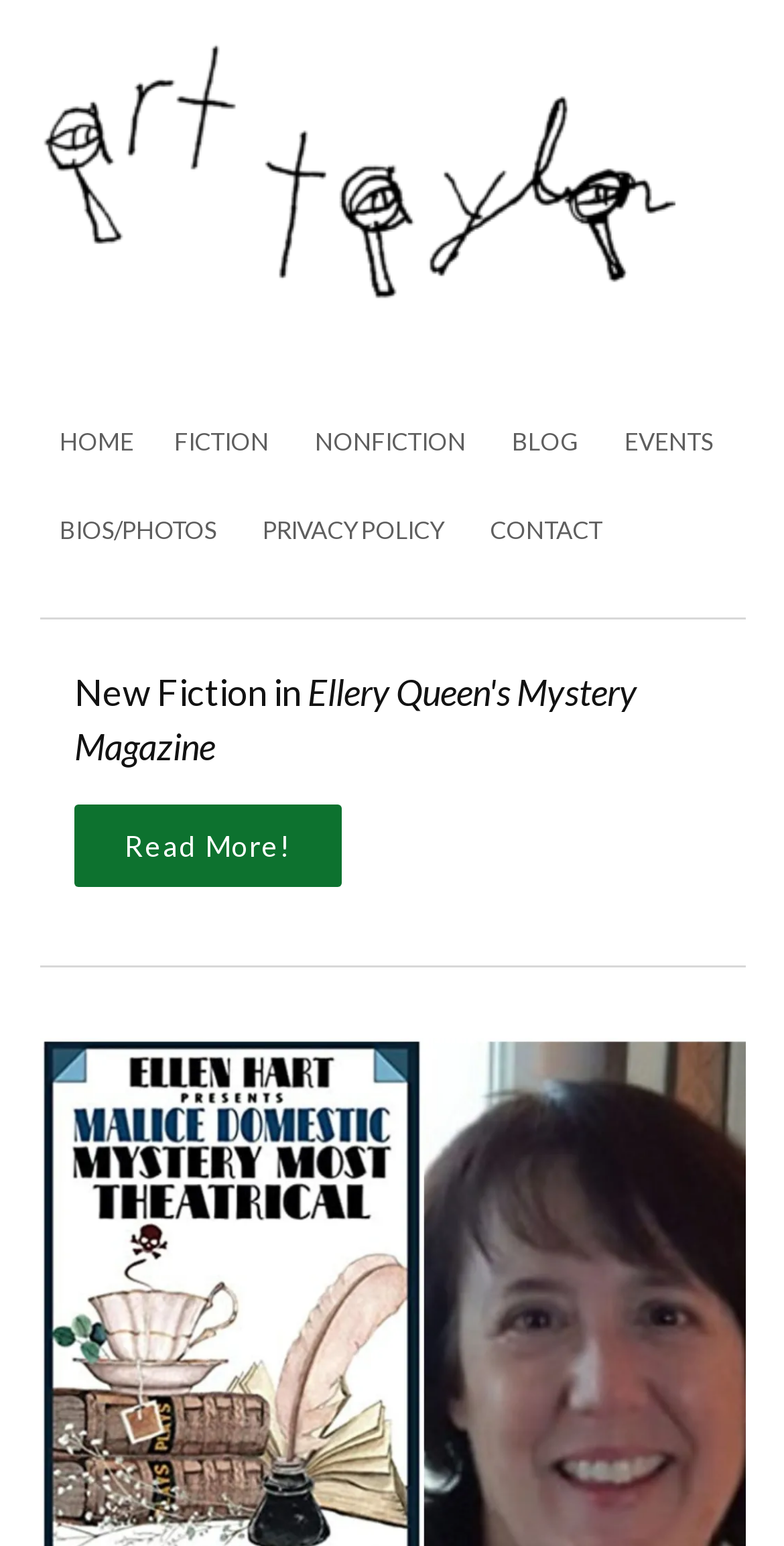How many links are in the top navigation bar?
Use the screenshot to answer the question with a single word or phrase.

5